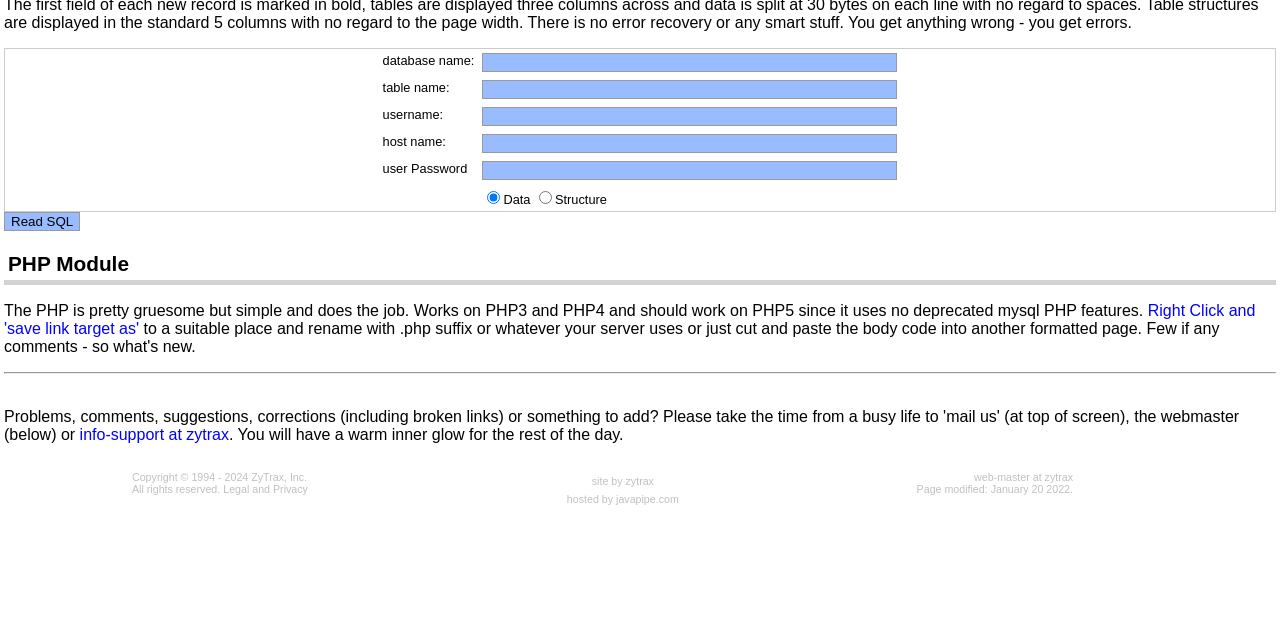Identify and provide the bounding box coordinates of the UI element described: "PREVIOUS Previous post:". The coordinates should be formatted as [left, top, right, bottom], with each number being a float between 0 and 1.

None